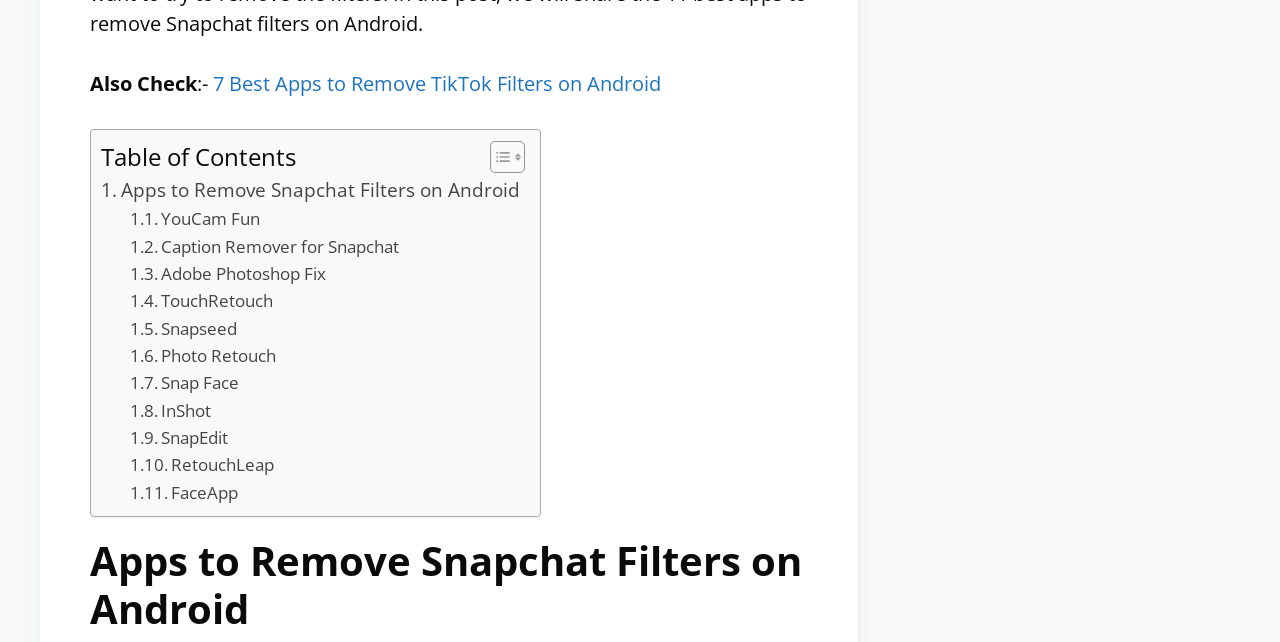Answer the question below with a single word or a brief phrase: 
What is the topic of the webpage?

Apps to remove filters on Android